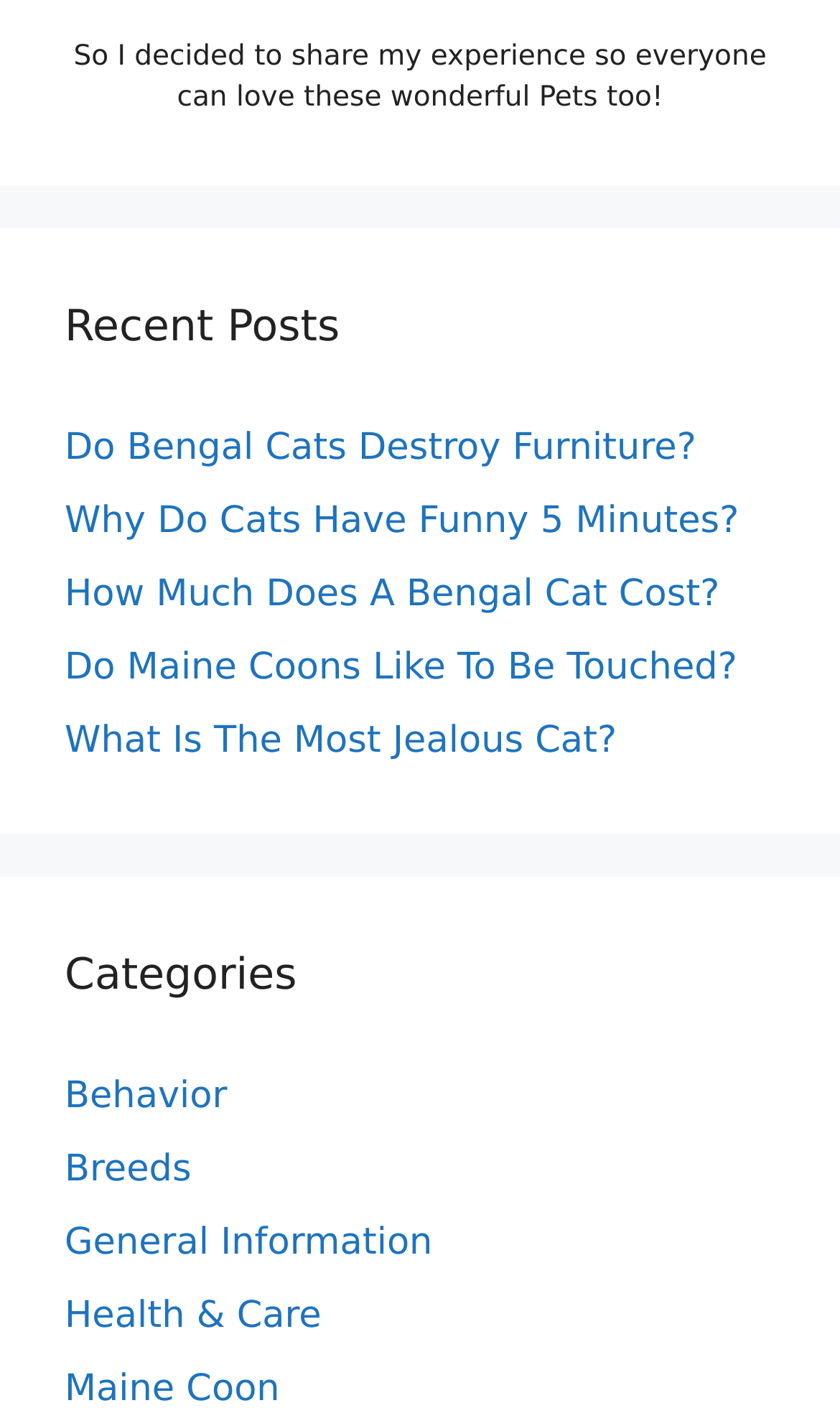Find the bounding box coordinates of the clickable region needed to perform the following instruction: "check Health & Care information". The coordinates should be provided as four float numbers between 0 and 1, i.e., [left, top, right, bottom].

[0.077, 0.92, 0.383, 0.951]